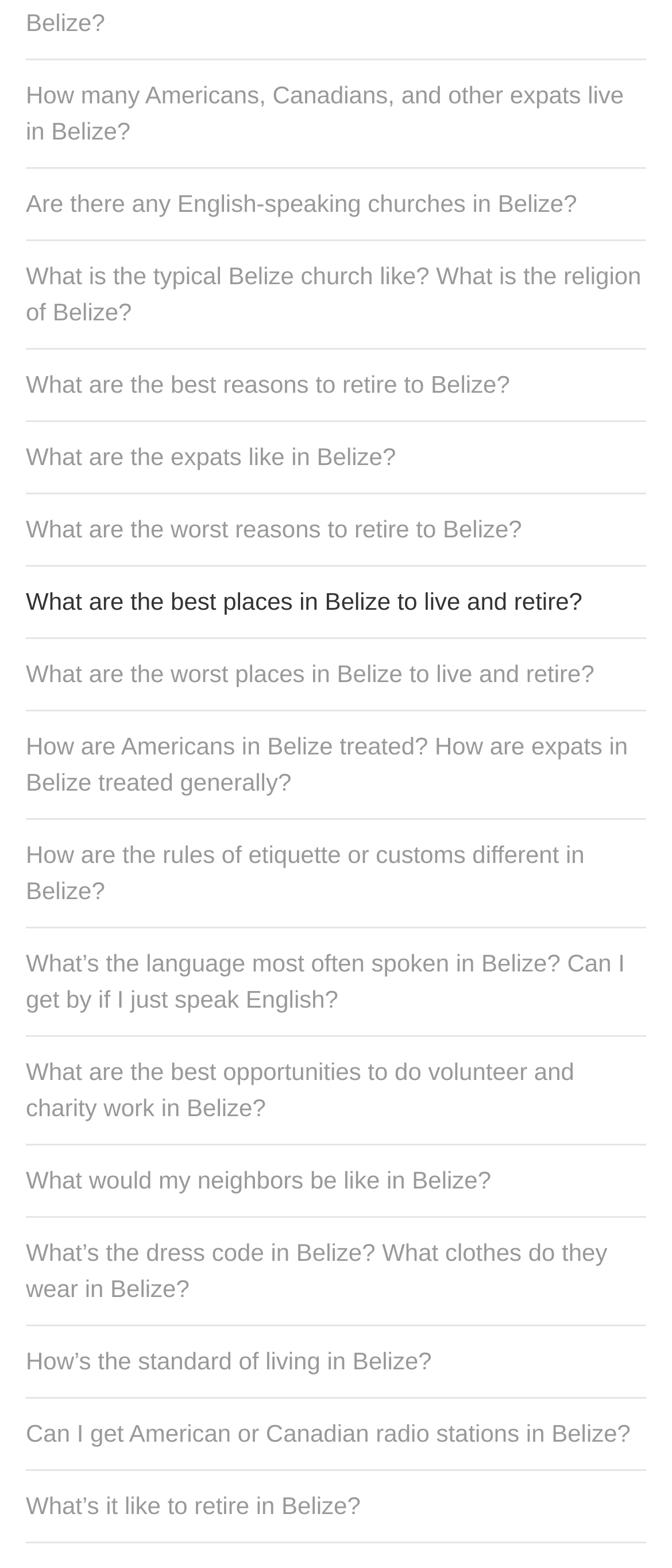Please respond to the question with a concise word or phrase:
How many links are on this webpage?

29